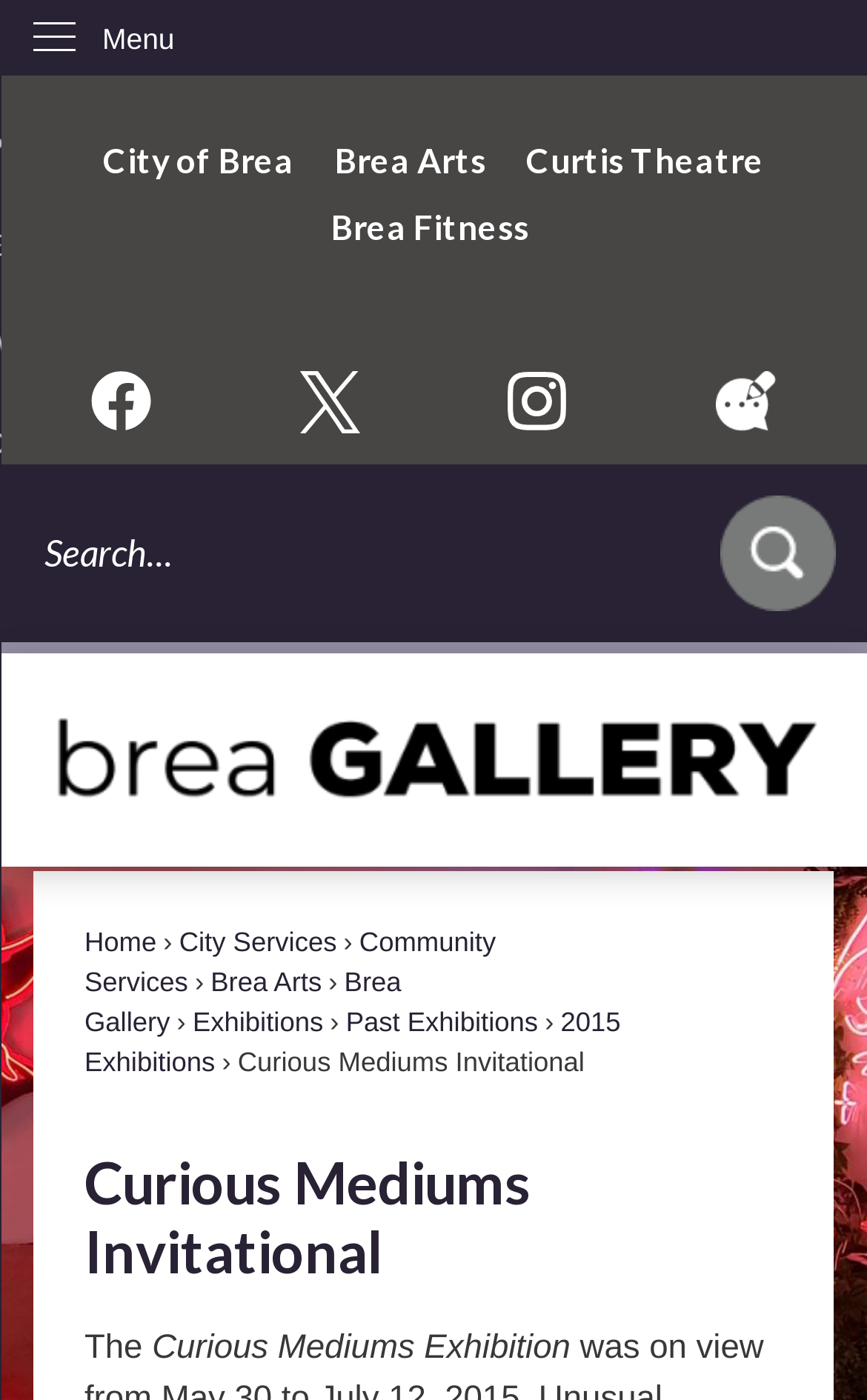Provide a single word or phrase to answer the given question: 
How many regions are in the webpage?

3